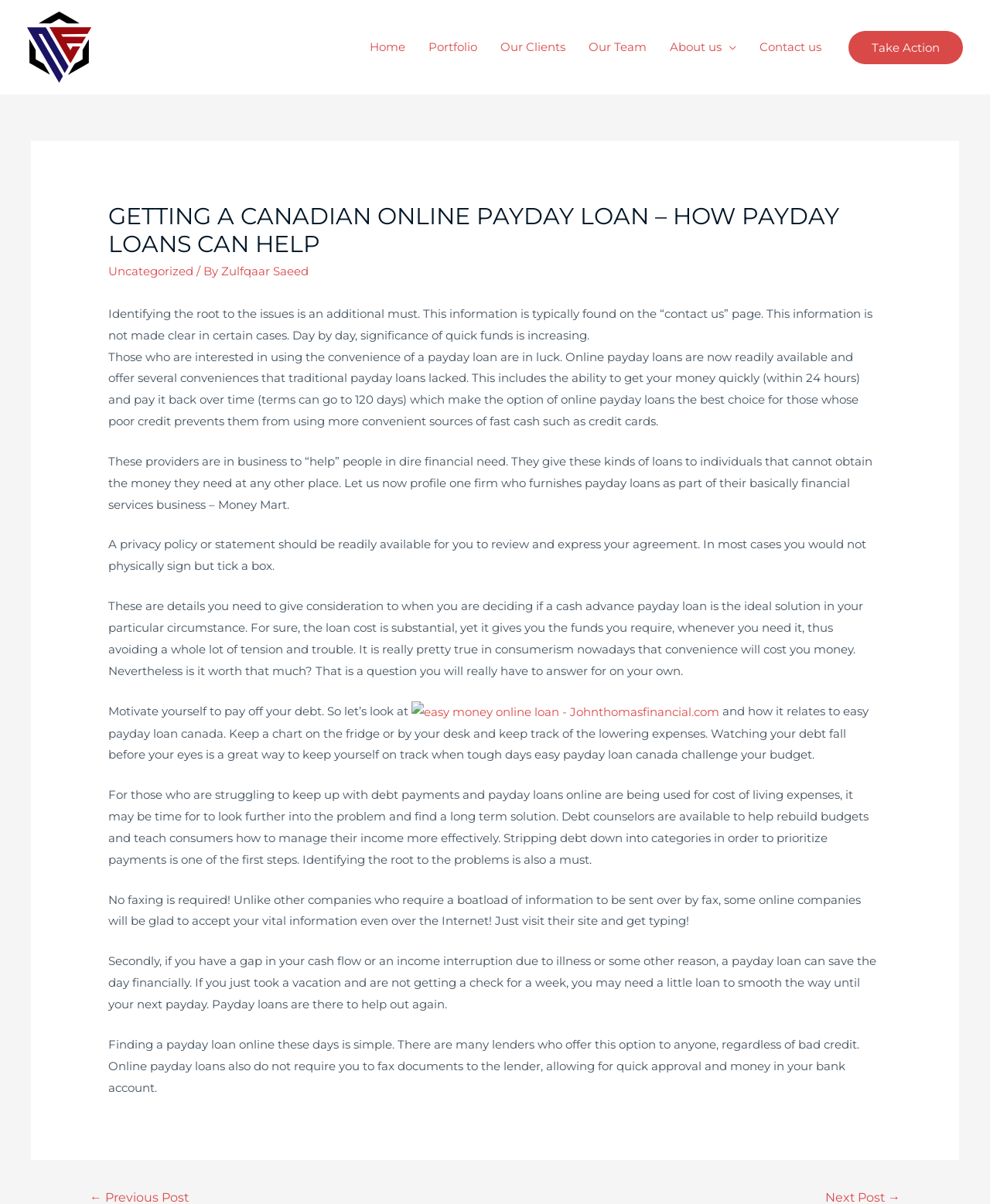Why might someone use a payday loan?
Using the image, give a concise answer in the form of a single word or short phrase.

To smooth cash flow